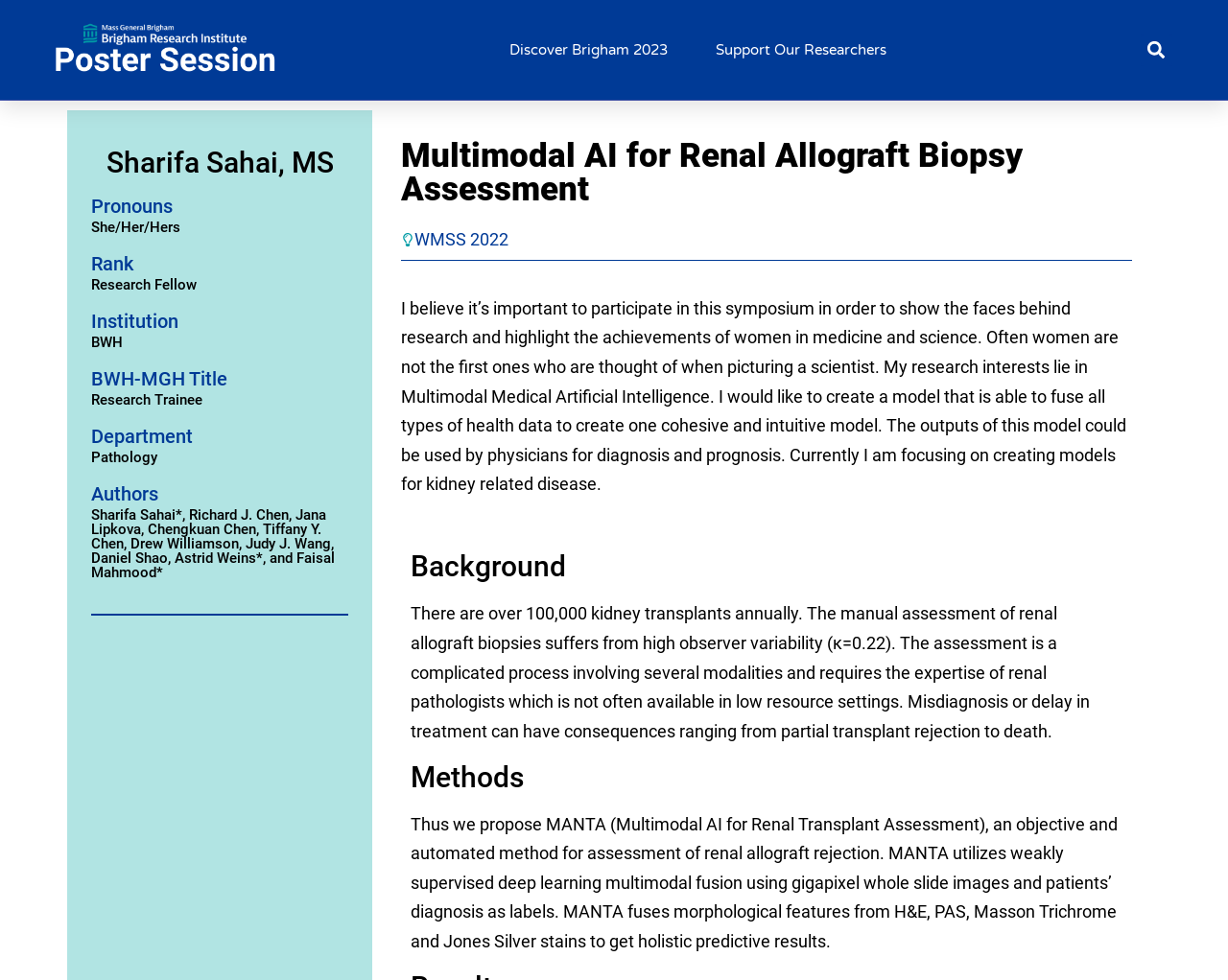What is Sharifa Sahai's rank?
Give a single word or phrase as your answer by examining the image.

Research Fellow